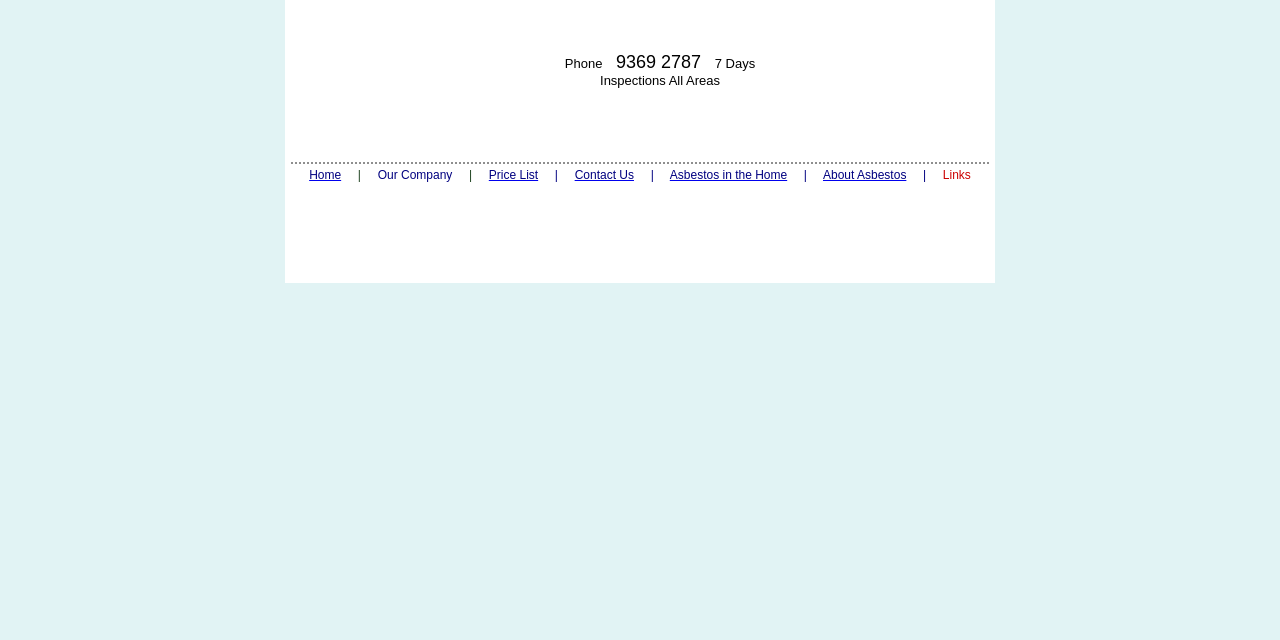Determine the bounding box coordinates of the UI element that matches the following description: "Price List". The coordinates should be four float numbers between 0 and 1 in the format [left, top, right, bottom].

[0.382, 0.262, 0.42, 0.284]